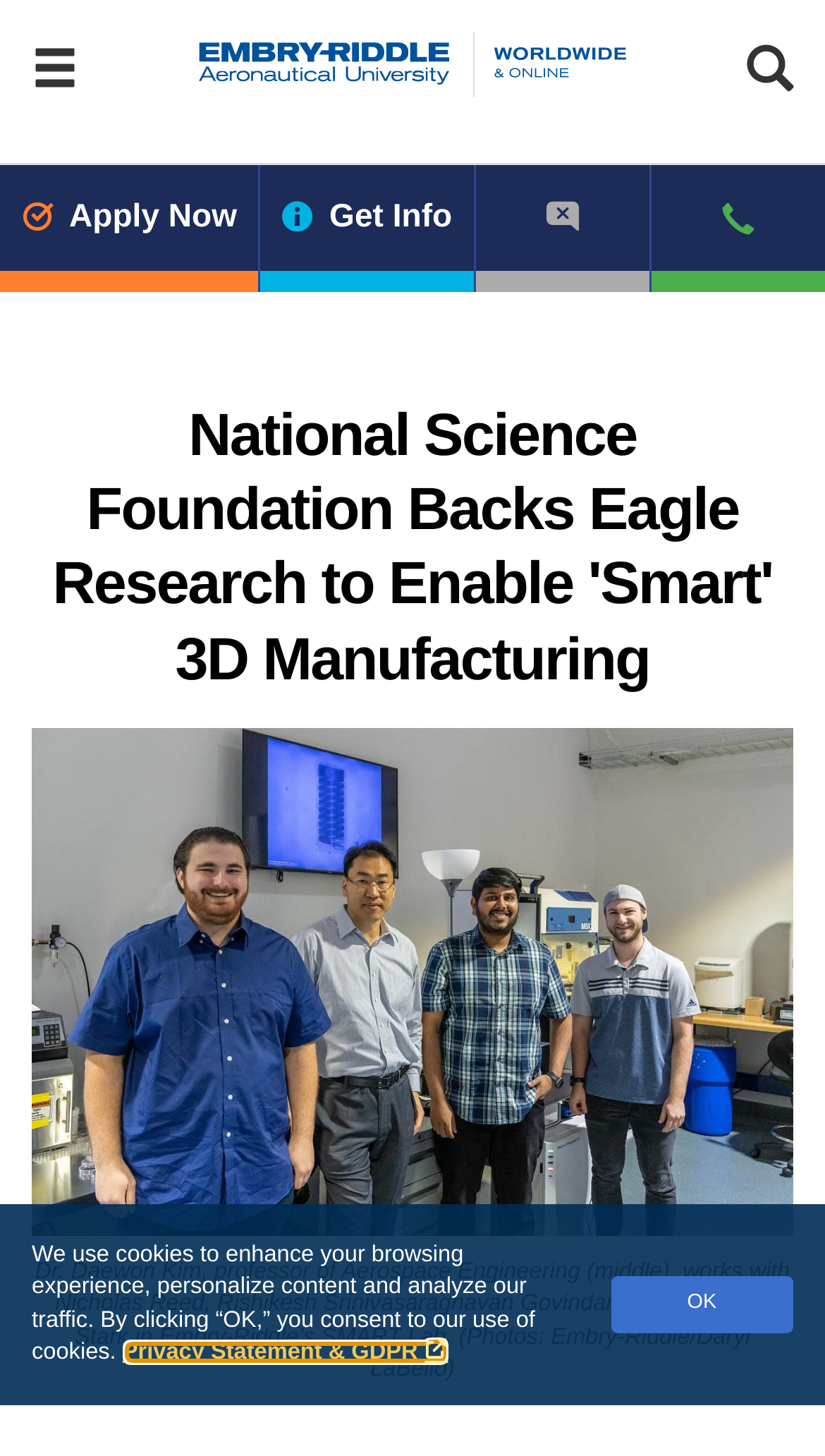Please locate the bounding box coordinates of the region I need to click to follow this instruction: "Search for something".

[0.905, 0.032, 0.961, 0.068]